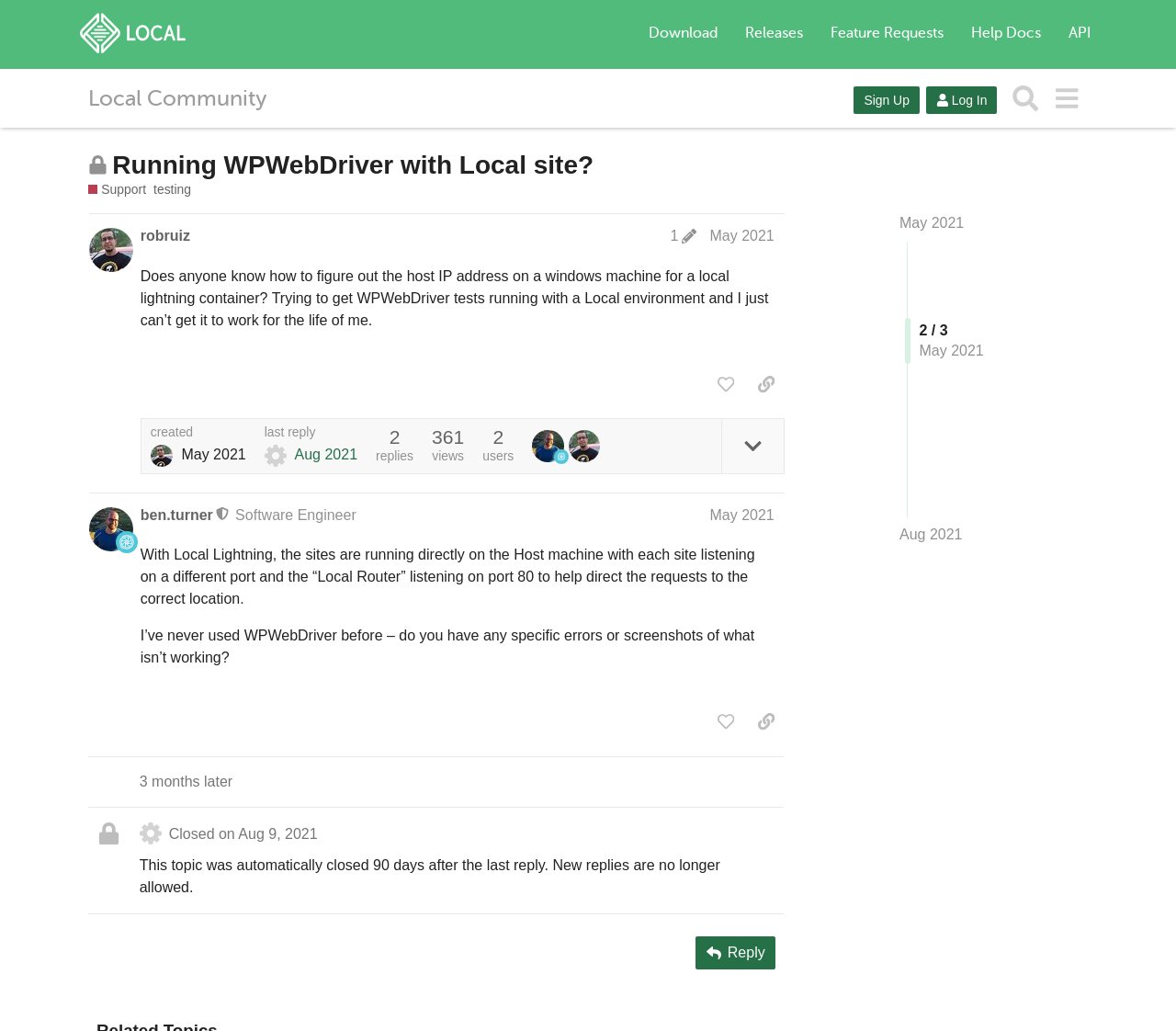Determine the bounding box coordinates for the clickable element required to fulfill the instruction: "Reply". Provide the coordinates as four float numbers between 0 and 1, i.e., [left, top, right, bottom].

[0.592, 0.908, 0.659, 0.94]